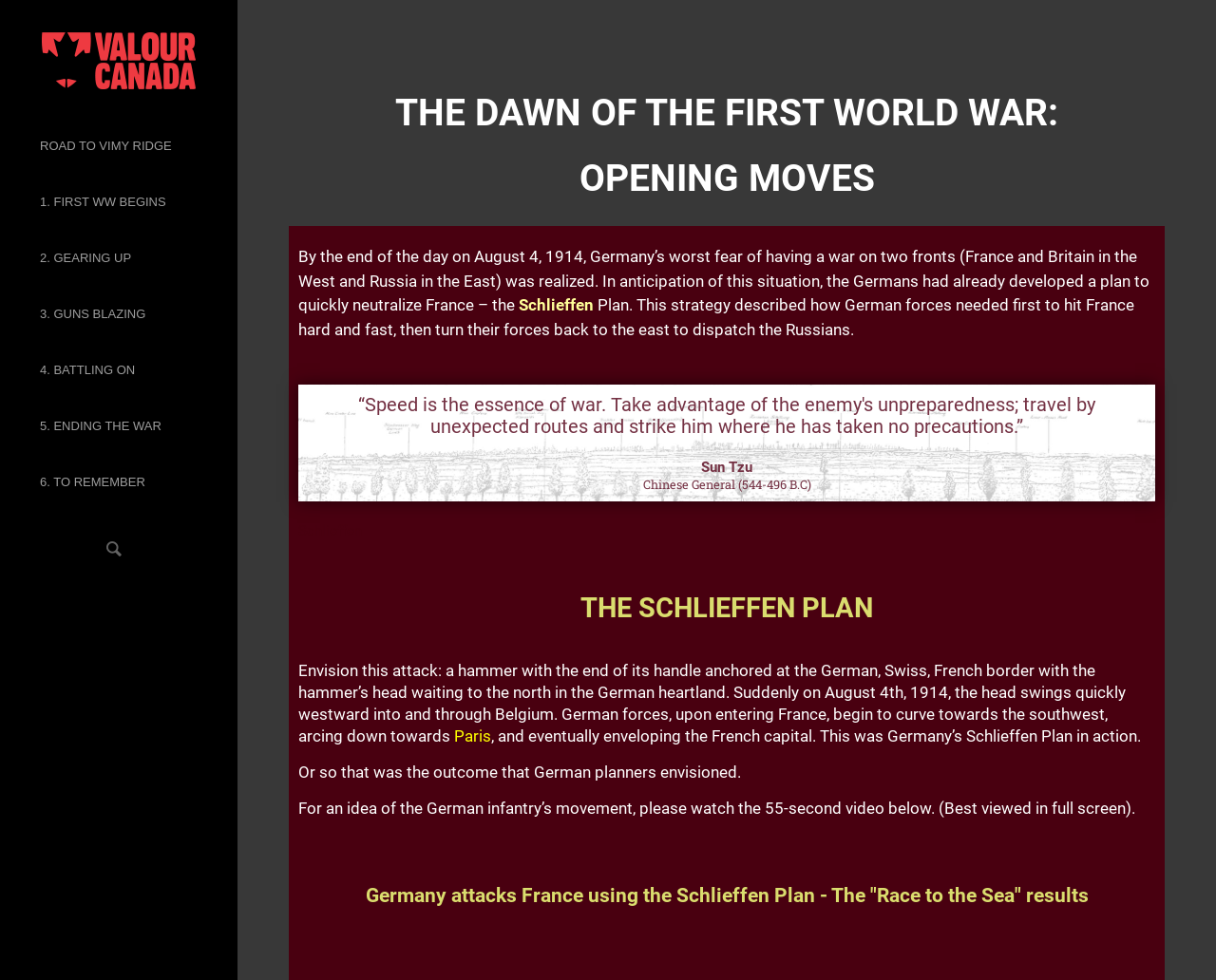What city was the target of the German forces in the Schlieffen Plan?
Based on the screenshot, provide your answer in one word or phrase.

Paris